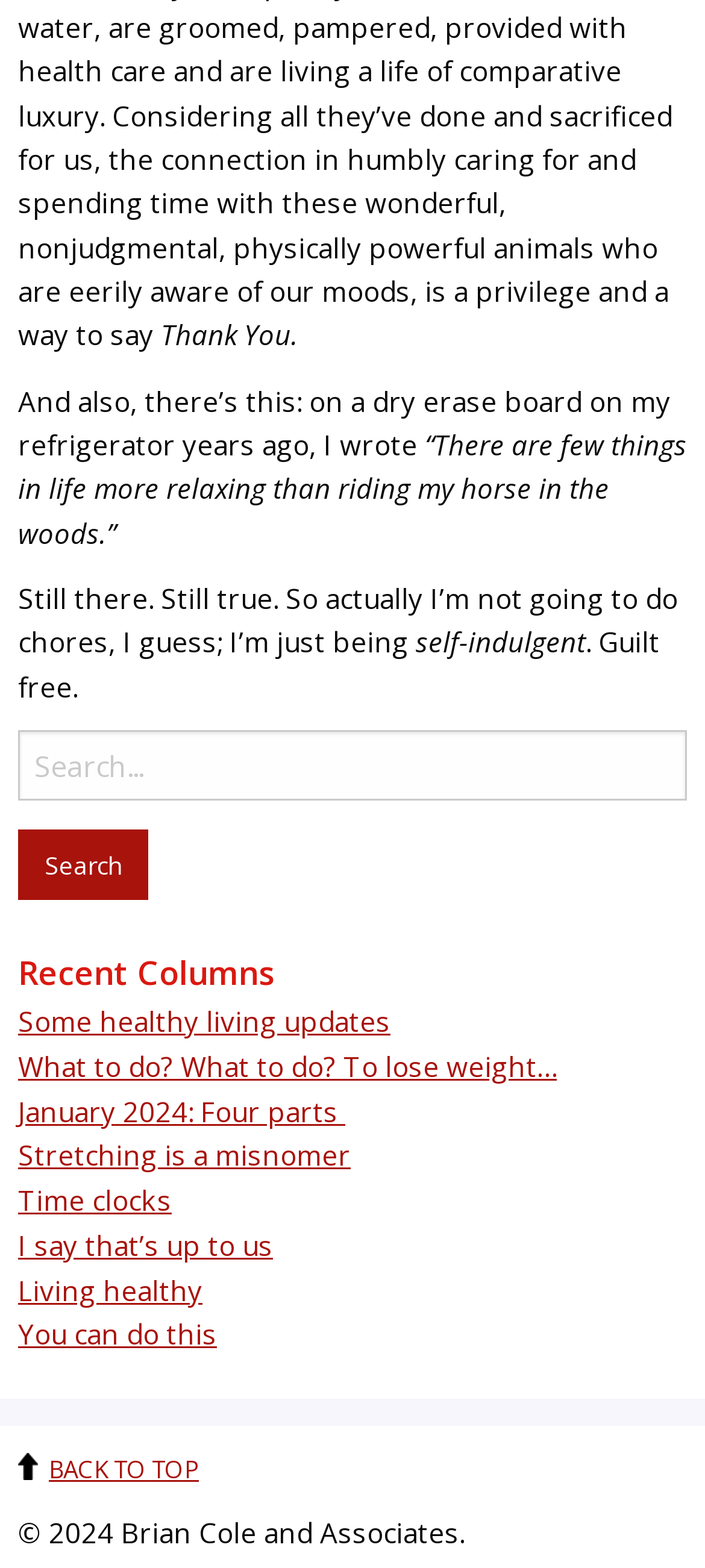Please specify the bounding box coordinates in the format (top-left x, top-left y, bottom-right x, bottom-right y), with values ranging from 0 to 1. Identify the bounding box for the UI component described as follows: Living healthy

[0.026, 0.811, 0.287, 0.834]